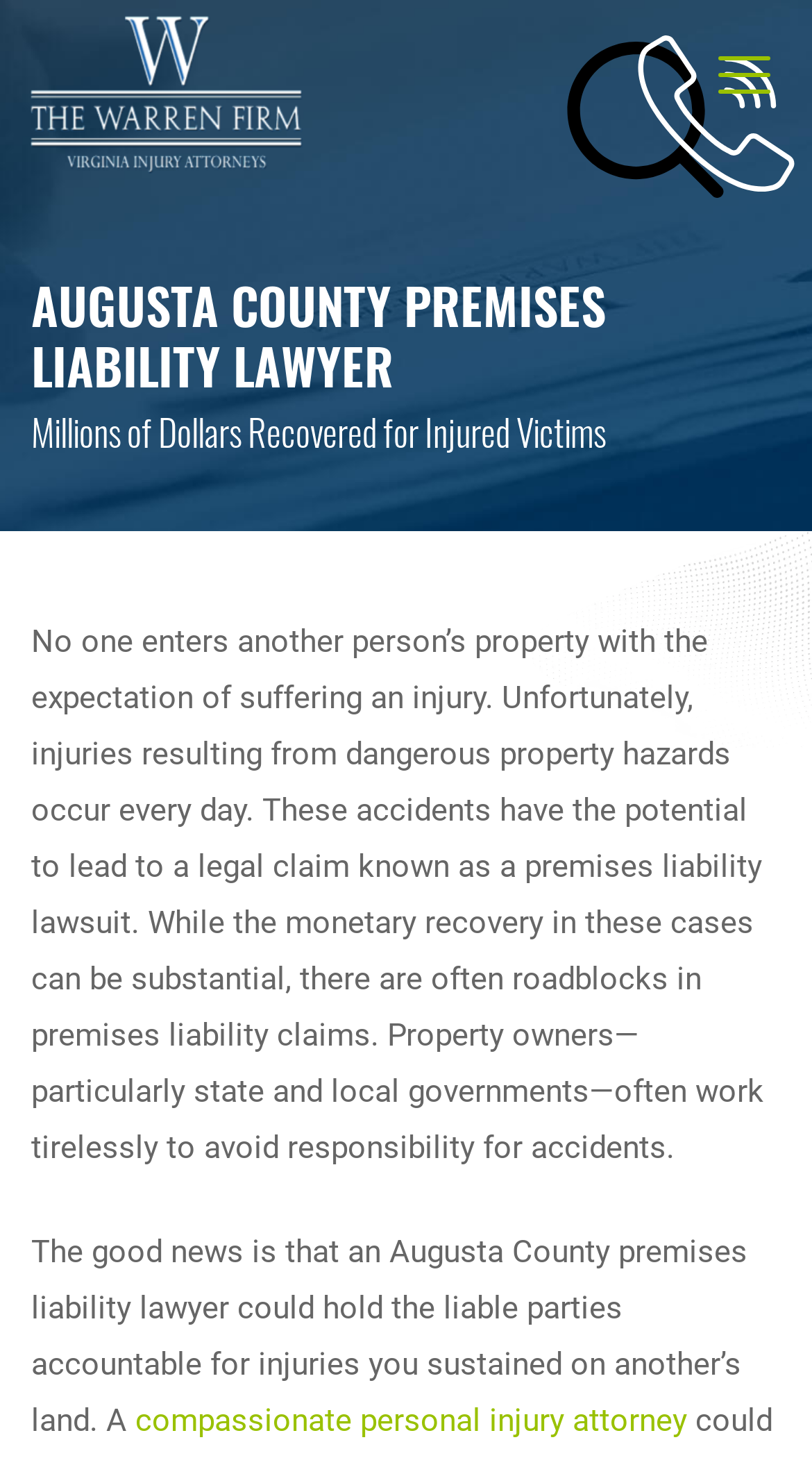What type of lawyer is being referred to?
Provide an in-depth and detailed answer to the question.

The heading 'AUGUSTA COUNTY PREMISES LIABILITY LAWYER' at the top of the webpage indicates that the webpage is about a premises liability lawyer.